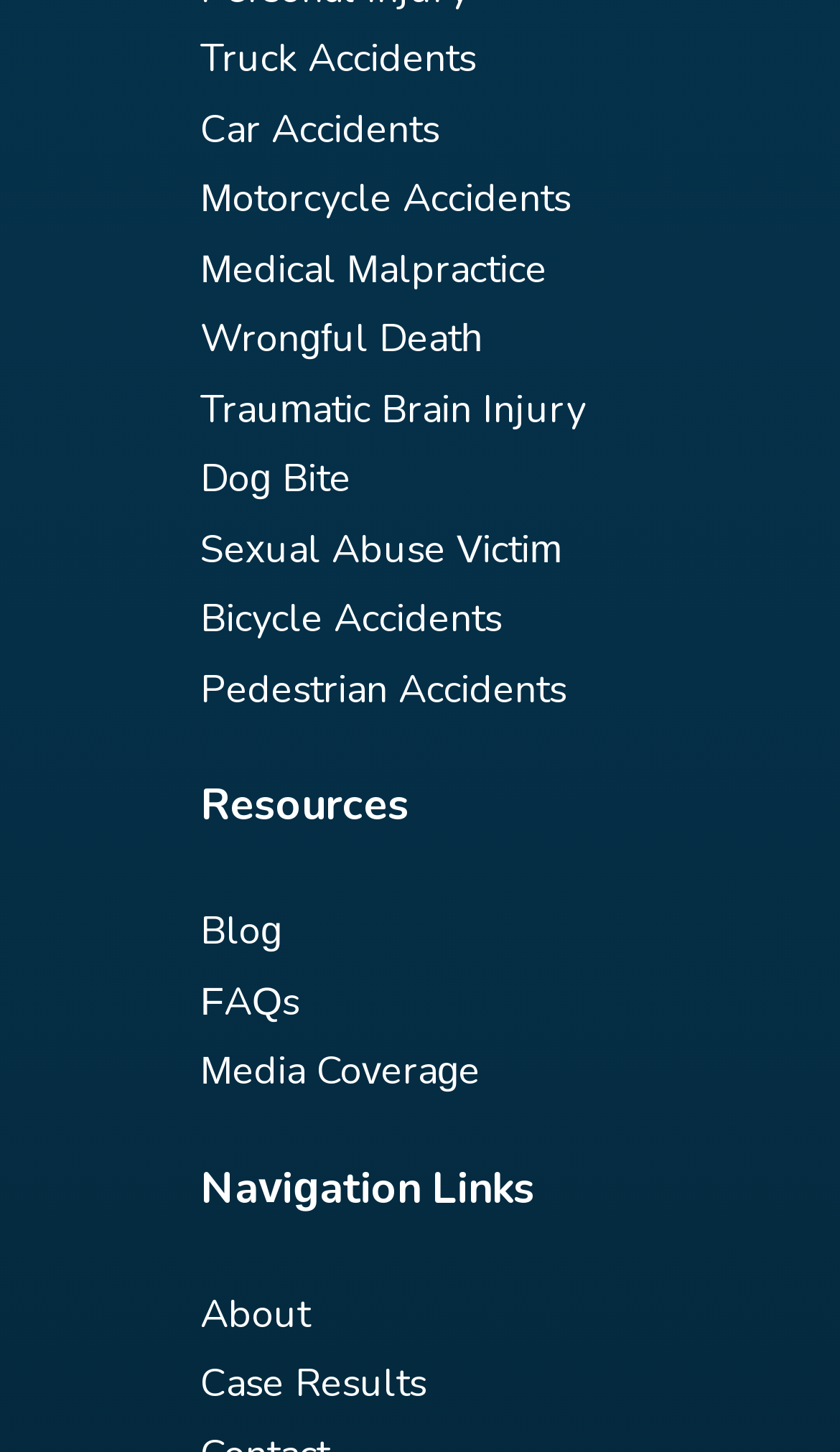Determine the bounding box coordinates of the target area to click to execute the following instruction: "Read about Traumatic Brain Injury."

[0.238, 0.264, 0.697, 0.299]